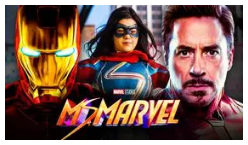What is Iron Man wearing?
Analyze the screenshot and provide a detailed answer to the question.

Flanking Ms. Marvel on the left is Iron Man, in his recognizable metallic suit, exuding a sense of strength and innovation.